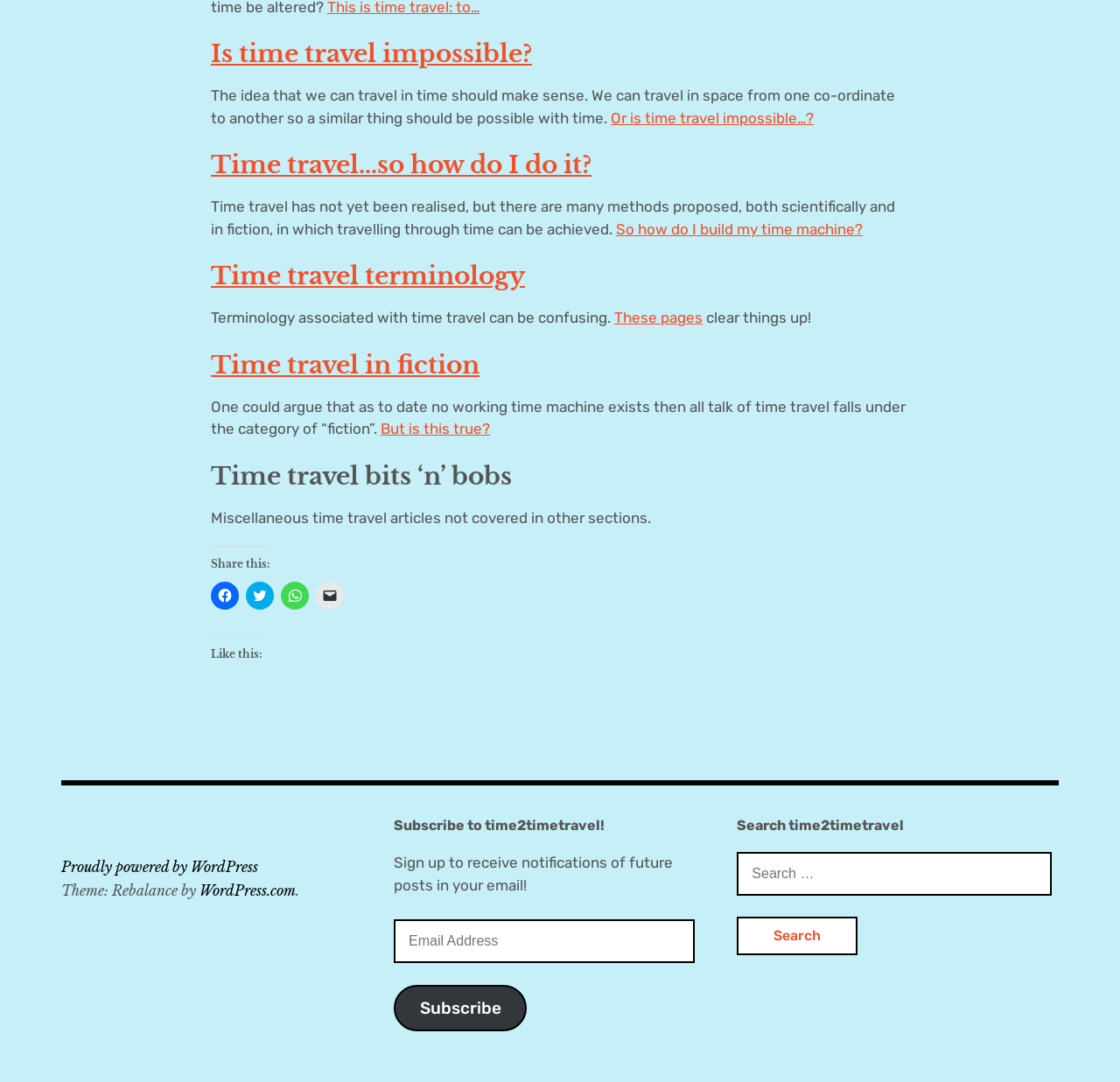Please identify the bounding box coordinates of the element's region that I should click in order to complete the following instruction: "Read about time travel terminology". The bounding box coordinates consist of four float numbers between 0 and 1, i.e., [left, top, right, bottom].

[0.188, 0.241, 0.469, 0.27]